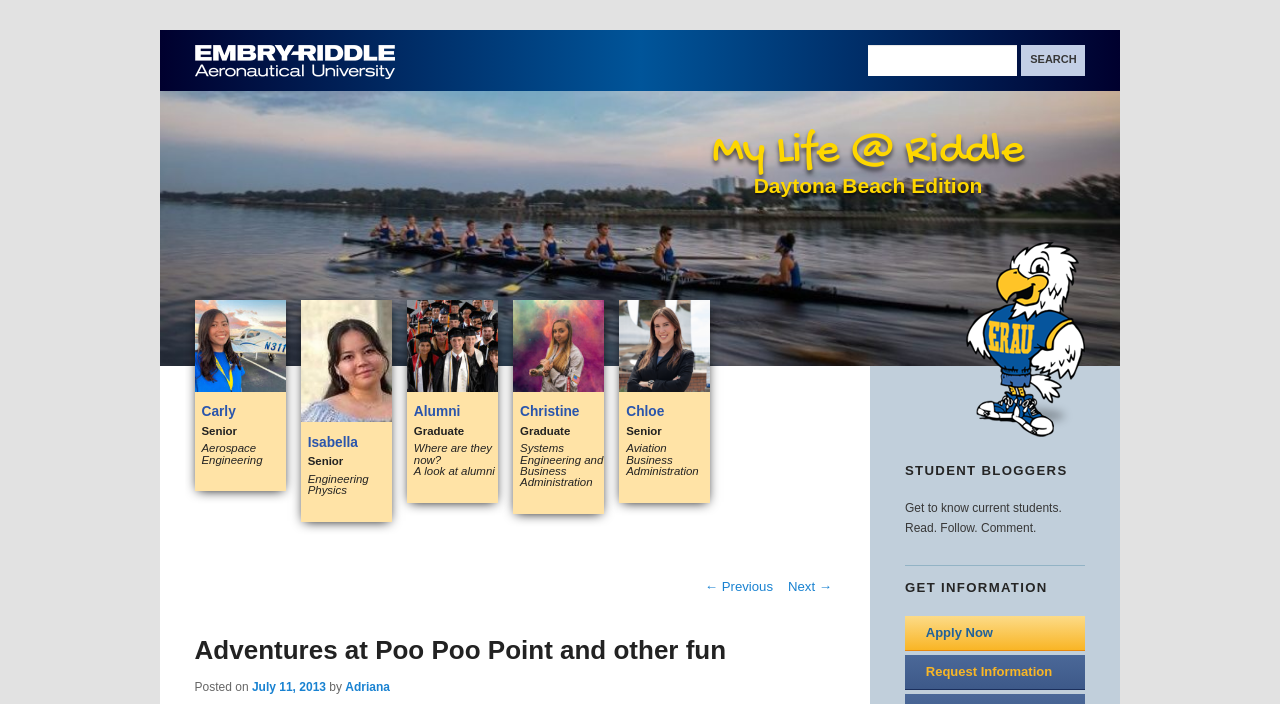Refer to the screenshot and answer the following question in detail:
What is the logo of Embry-Riddle Aeronautical University?

I found the logo by looking at the top-left corner of the webpage, where I saw a heading element with the text 'Embry-Riddle Aeronautical University logo' and an image element with the same description.